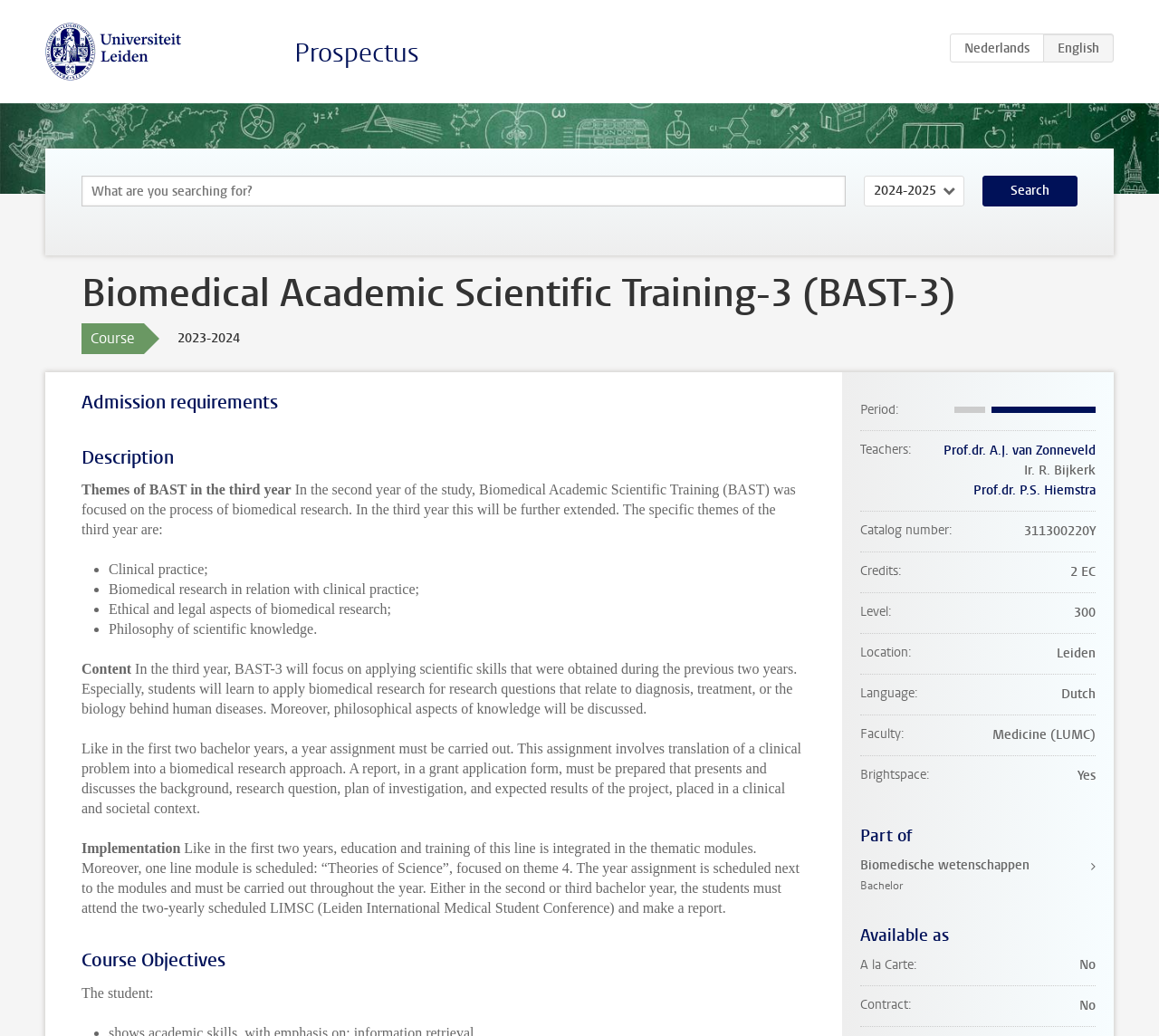Please identify the bounding box coordinates of the clickable area that will allow you to execute the instruction: "Read more about admission requirements".

[0.07, 0.377, 0.695, 0.401]